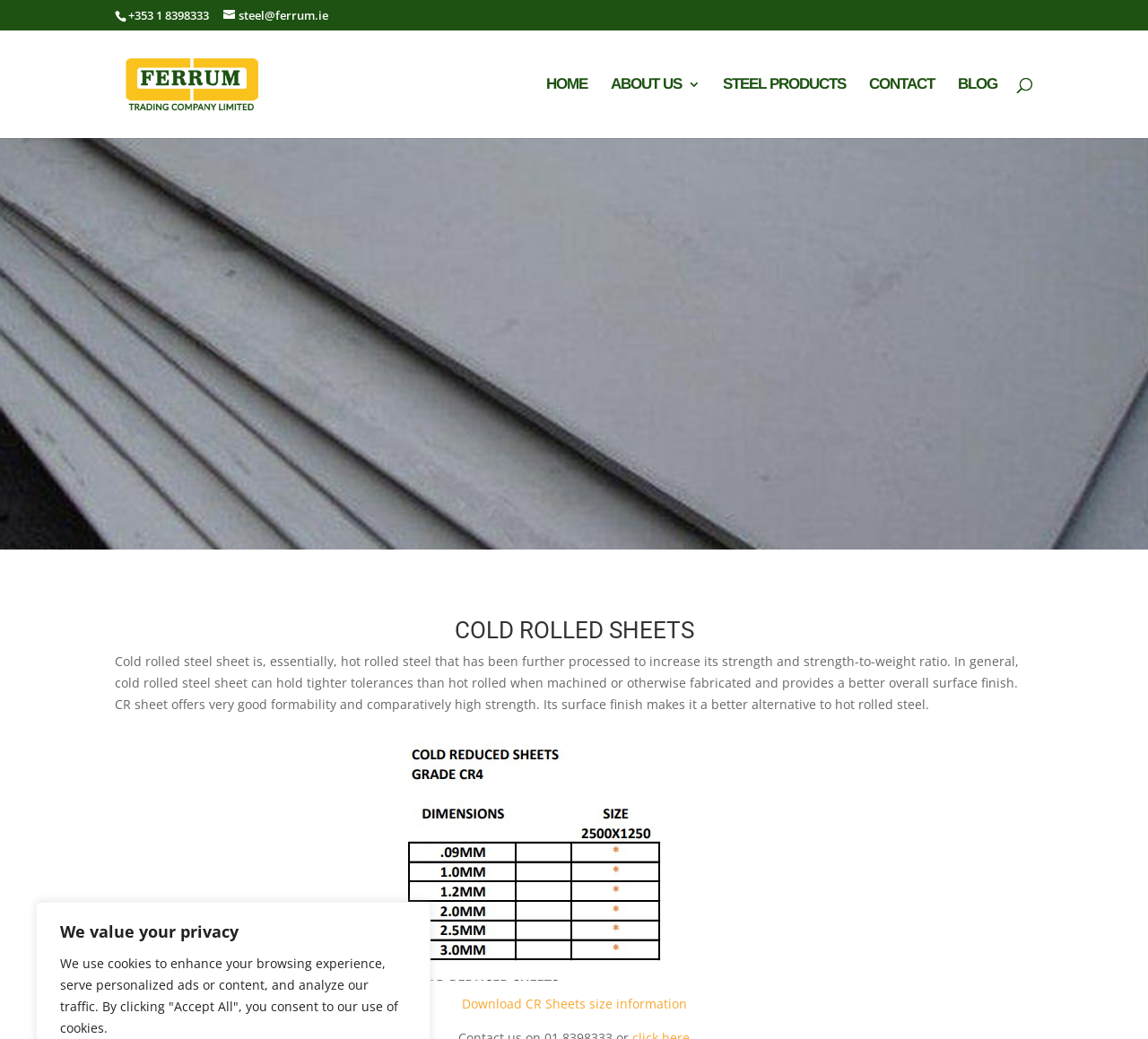How many navigation links are in the top menu?
Please utilize the information in the image to give a detailed response to the question.

I found the answer by counting the link elements in the top menu section of the webpage. There are five links: 'HOME', 'ABOUT US', 'STEEL PRODUCTS', 'CONTACT', and 'BLOG'.